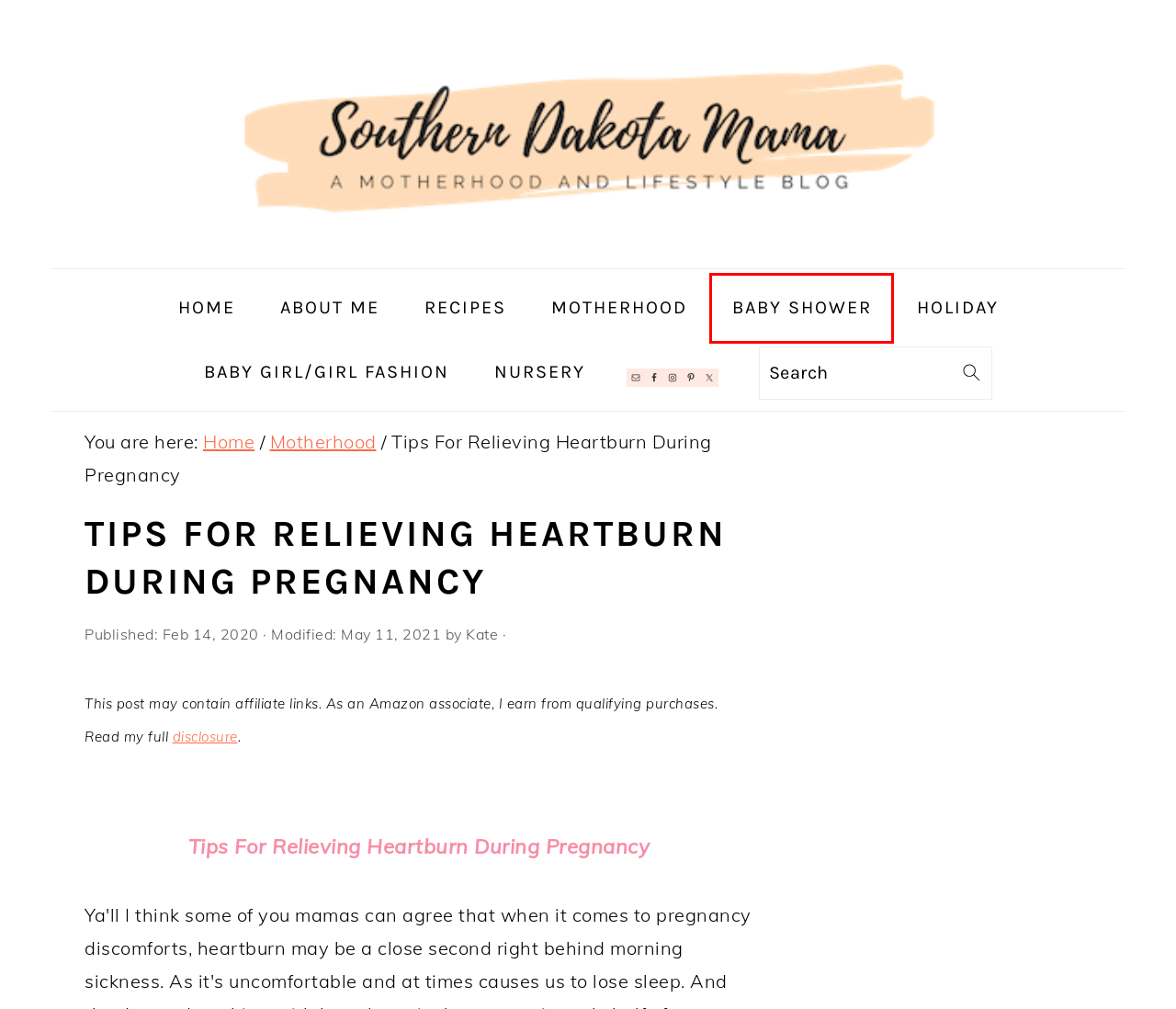You have a screenshot of a webpage with a red rectangle bounding box. Identify the best webpage description that corresponds to the new webpage after clicking the element within the red bounding box. Here are the candidates:
A. Southern Dakota Mama - A Motherhood & Lifestyle Blog
B. Baby Girl/Girl Fashion Archives - Southern Dakota Mama
C. Baby Shower Archives - Southern Dakota Mama
D. Disclaimer - Southern Dakota Mama
E. Nursery Archives - Southern Dakota Mama
F. Motherhood Archives - Southern Dakota Mama
G. About Me - Southern Dakota Mama
H. Recipes Archives - Southern Dakota Mama

C